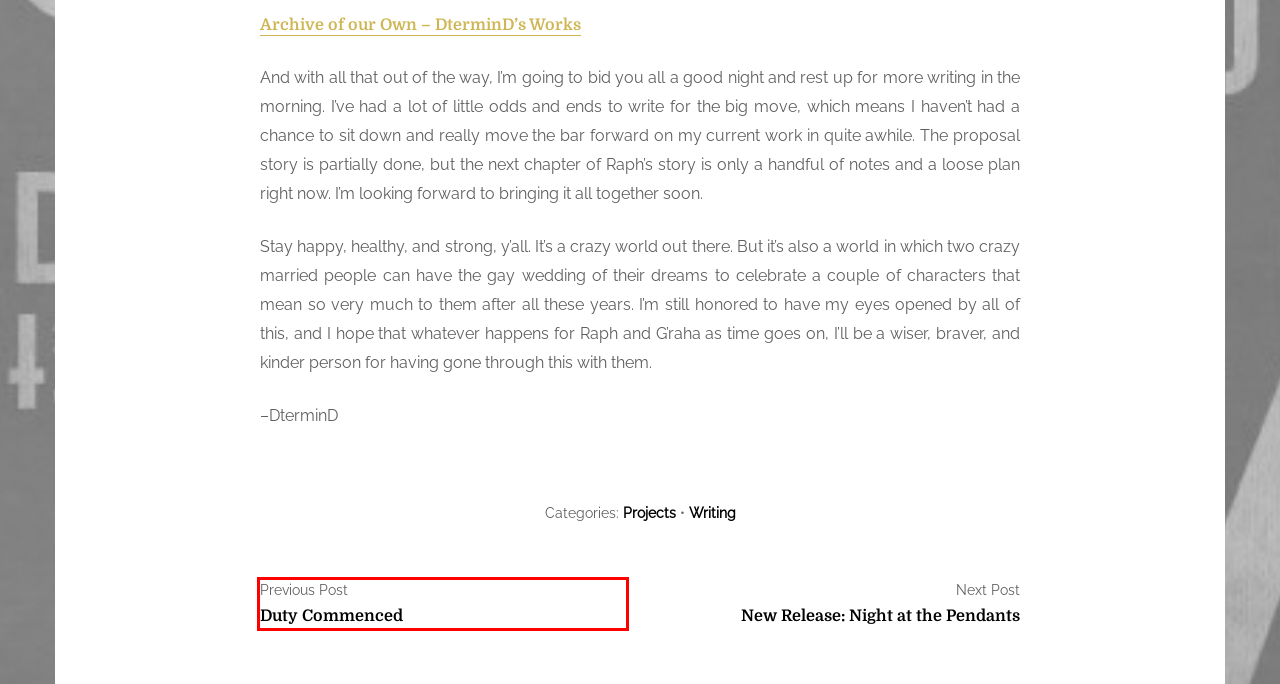Examine the screenshot of a webpage with a red rectangle bounding box. Select the most accurate webpage description that matches the new webpage after clicking the element within the bounding box. Here are the candidates:
A. Writing – Ink Raindrops
B. New Release: Night at the Pendants – Ink Raindrops
C. Projects – Ink Raindrops
D. Blog – Ink Raindrops
E. About – Ink Raindrops
F. Duty Commenced – Ink Raindrops
G. Ink Raindrops – Writing words that become worlds.
H. Contact – Ink Raindrops

F